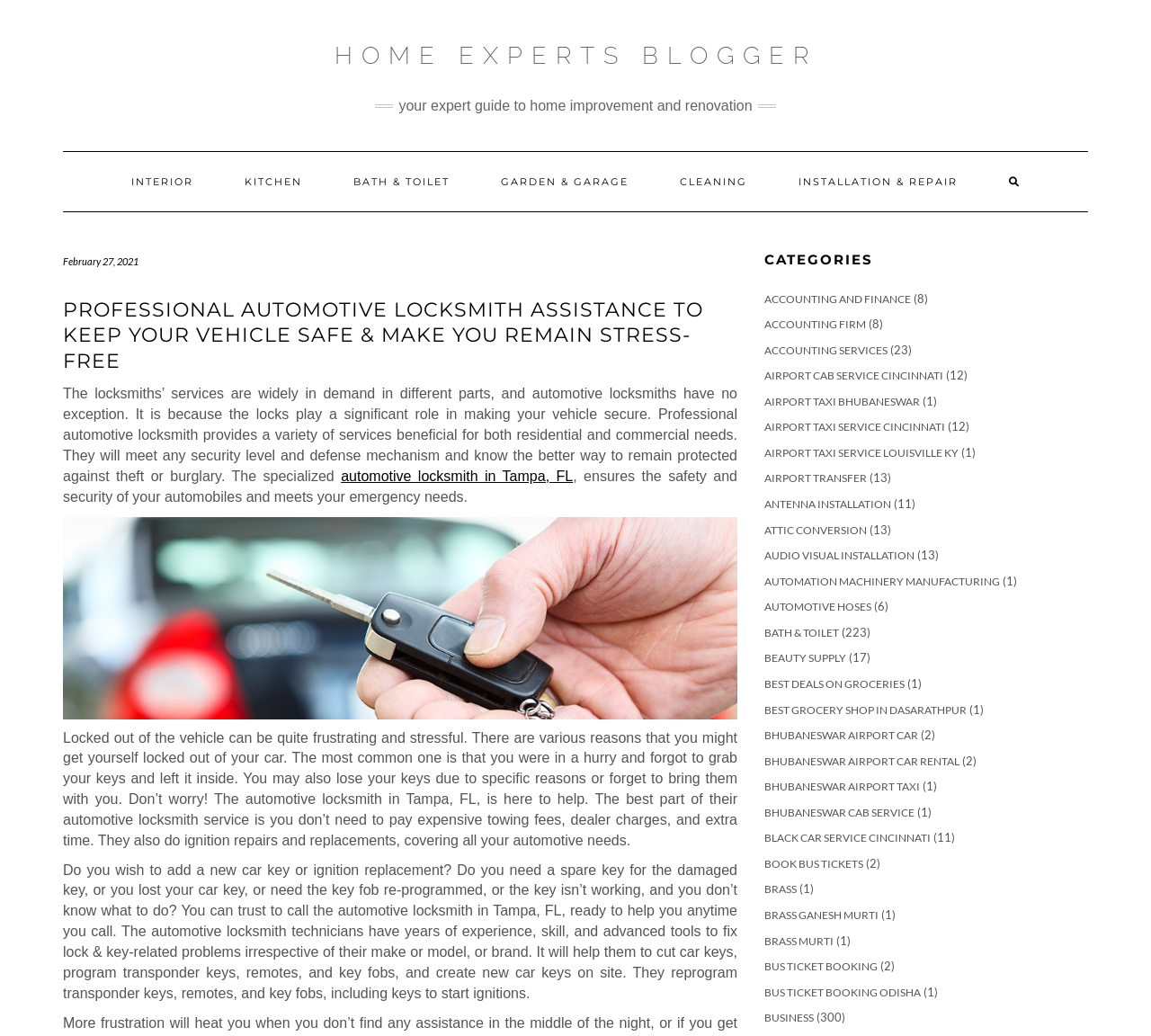Please determine the bounding box coordinates of the section I need to click to accomplish this instruction: "Read more about automotive locksmith in Tampa, FL".

[0.296, 0.452, 0.498, 0.467]